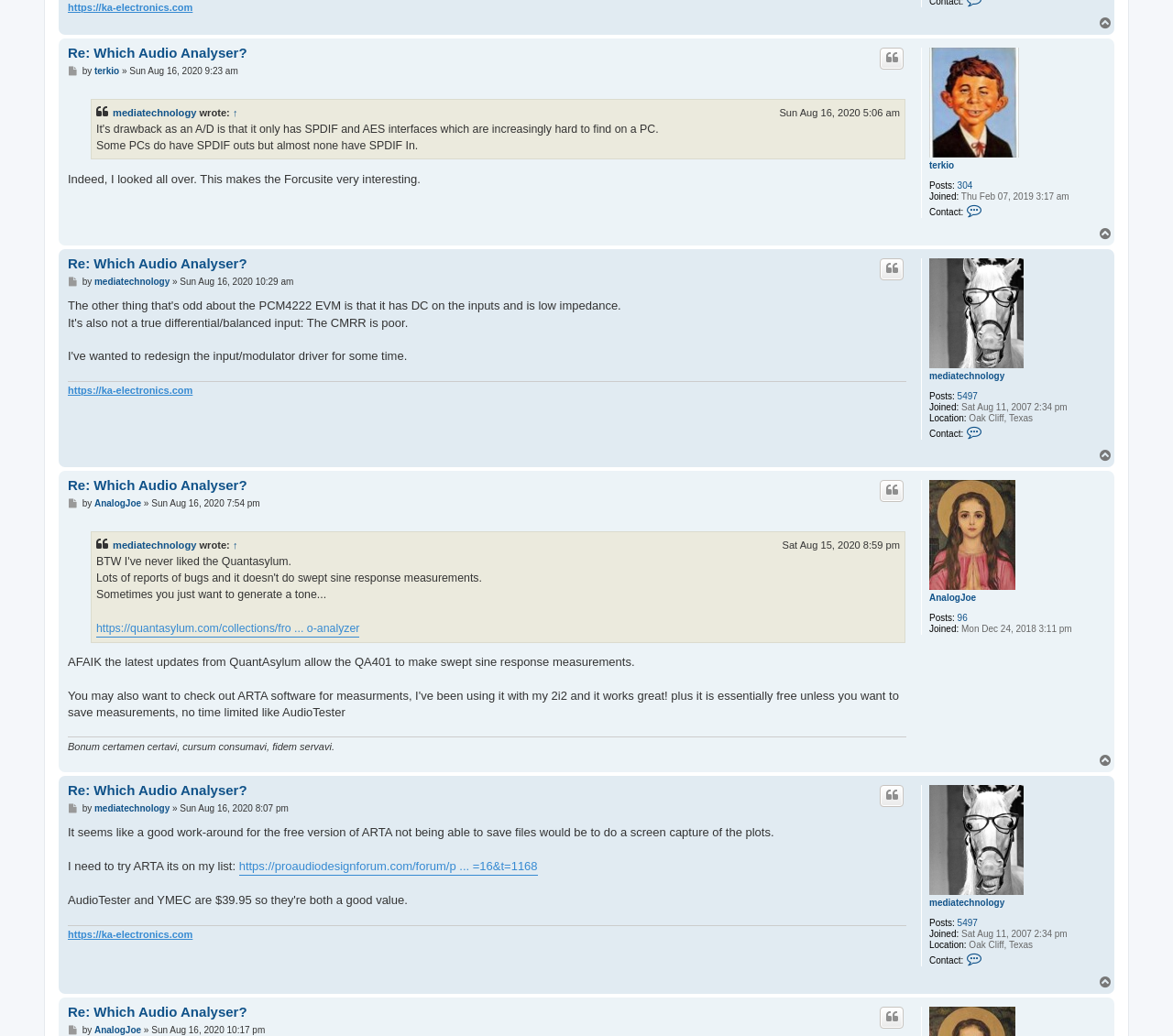Analyze the image and give a detailed response to the question:
How many posts does mediatechnology have?

I found the answer by looking at the 'Posts:' section in the user information box of mediatechnology.